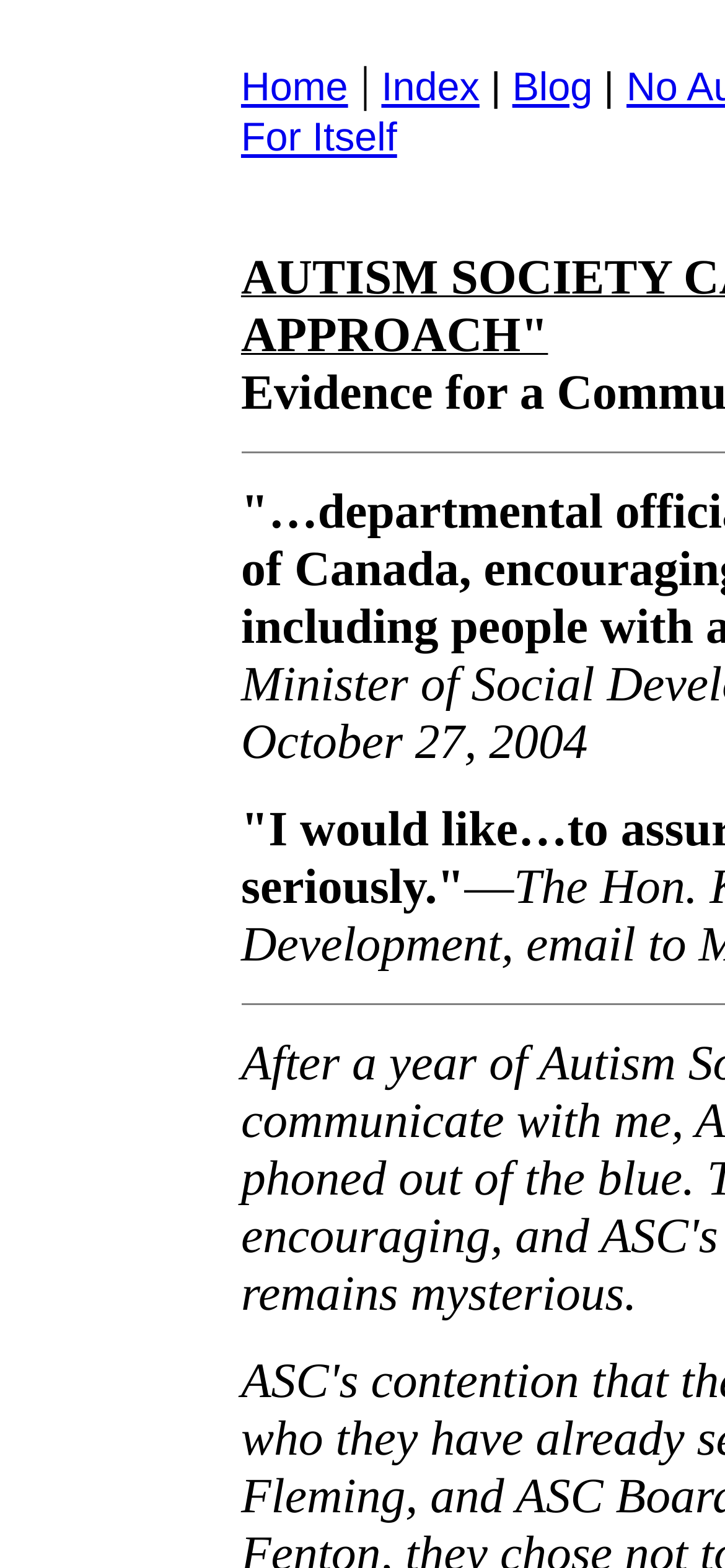Respond with a single word or short phrase to the following question: 
What character separates the menu items?

|